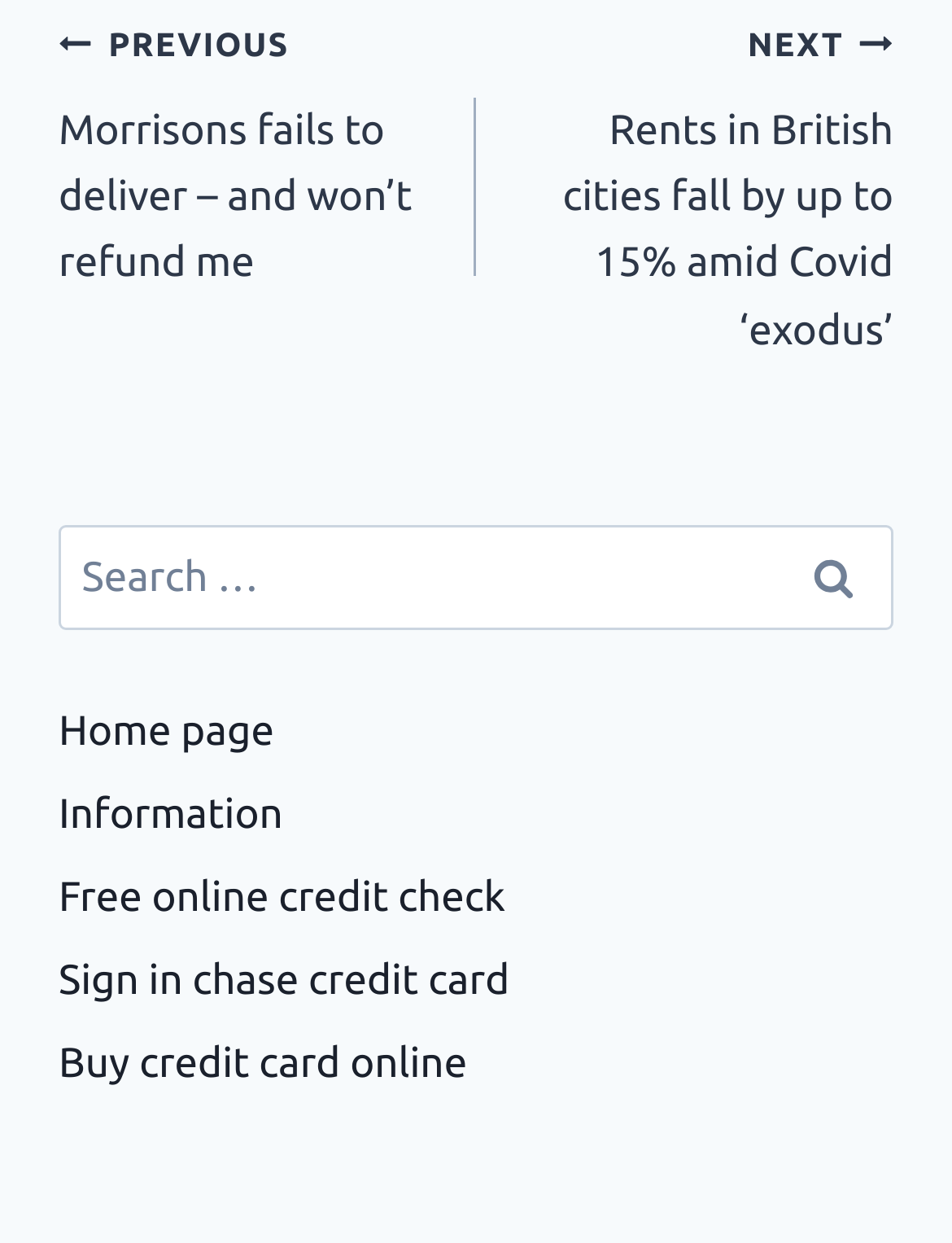Using the element description: "parent_node: Cart title="Game Nite"", determine the bounding box coordinates for the specified UI element. The coordinates should be four float numbers between 0 and 1, [left, top, right, bottom].

None